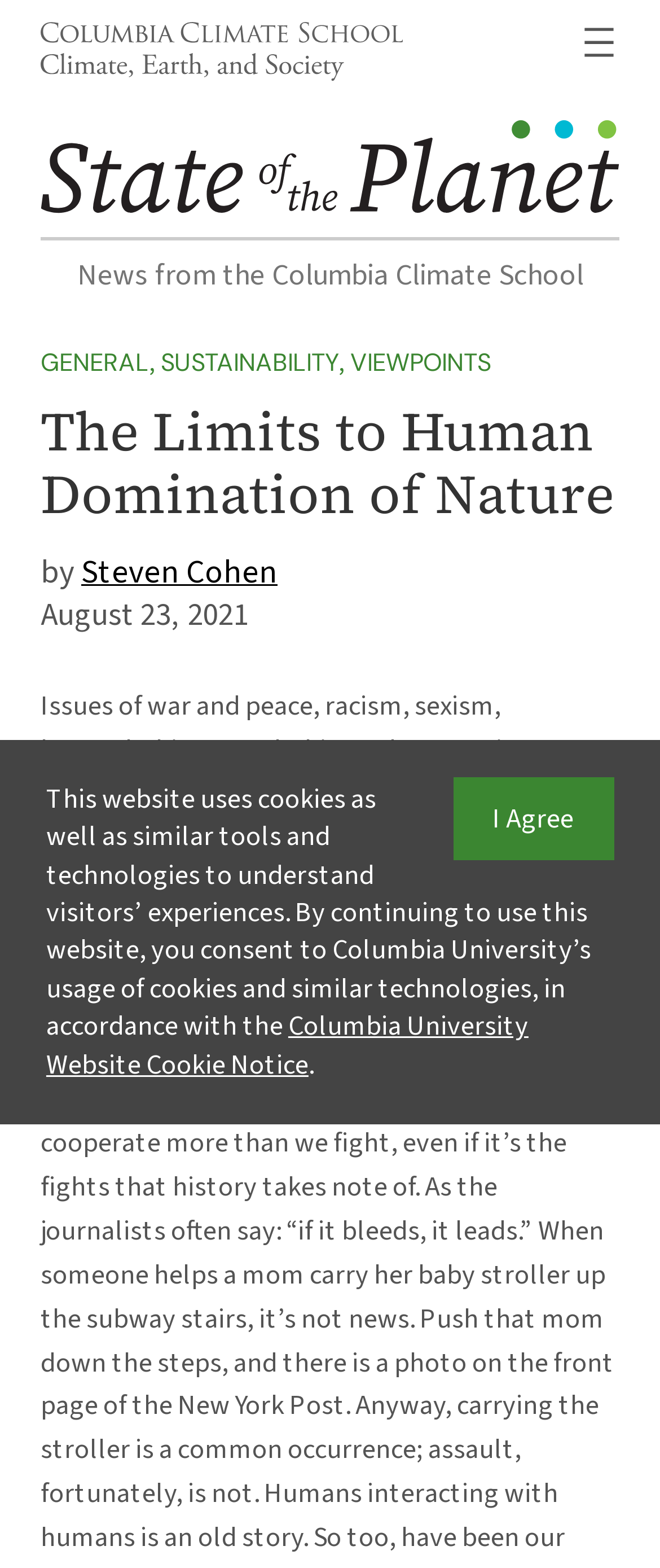What is the purpose of the button 'Open menu'?
Please use the image to provide a one-word or short phrase answer.

To open a dialog